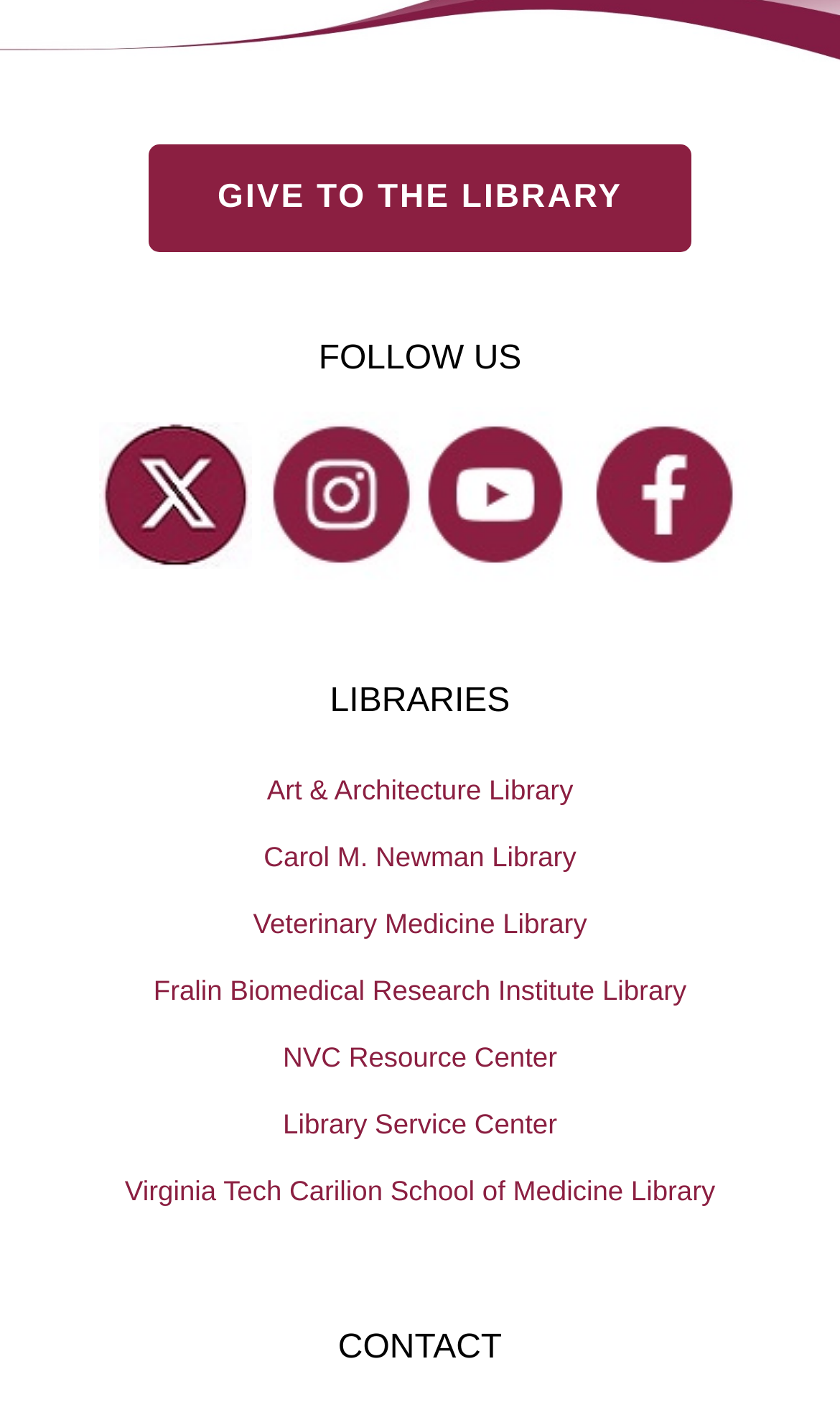Give a concise answer using one word or a phrase to the following question:
What is the contact section heading?

CONTACT